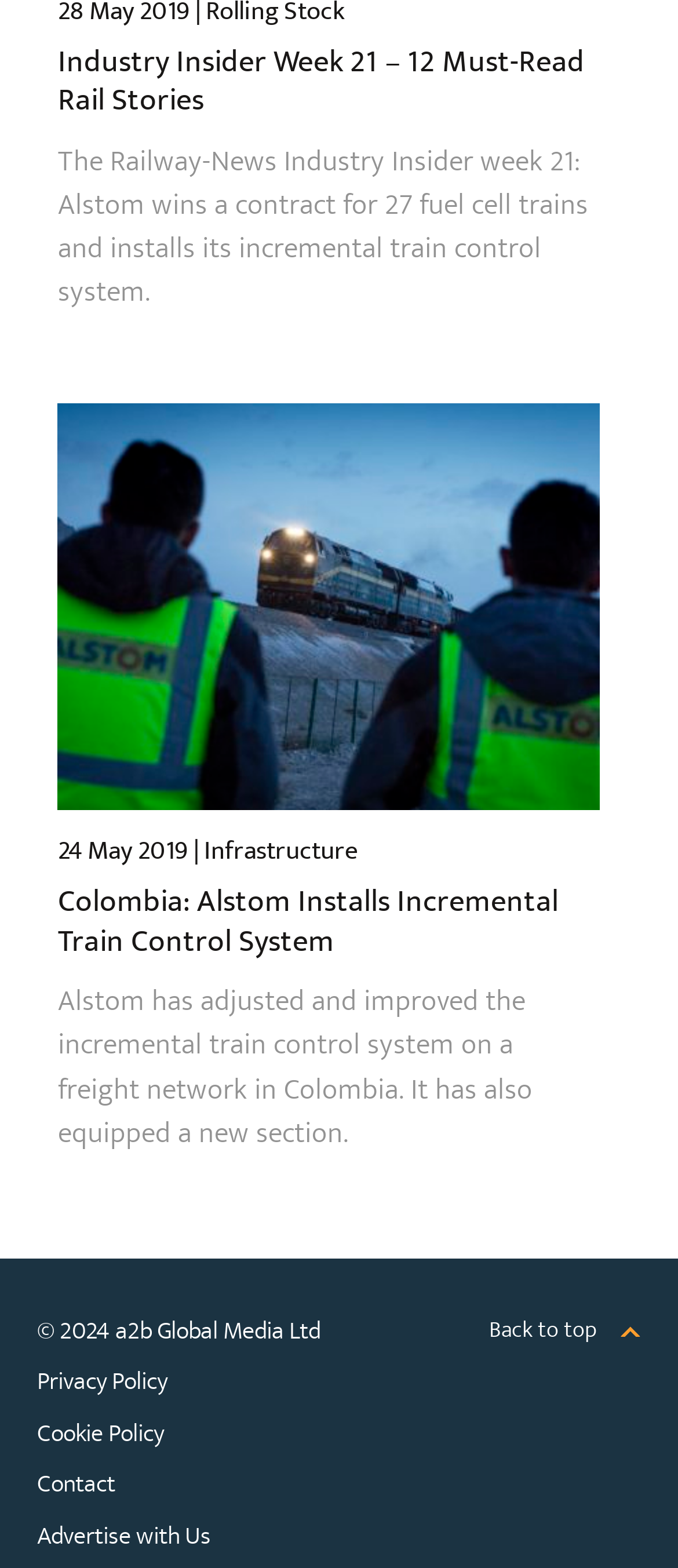From the image, can you give a detailed response to the question below:
What is the topic of the Industry Insider Week 21?

The topic of the Industry Insider Week 21 is rail stories, which can be inferred from the heading 'Industry Insider Week 21 – 12 Must-Read Rail Stories' at the top of the webpage.